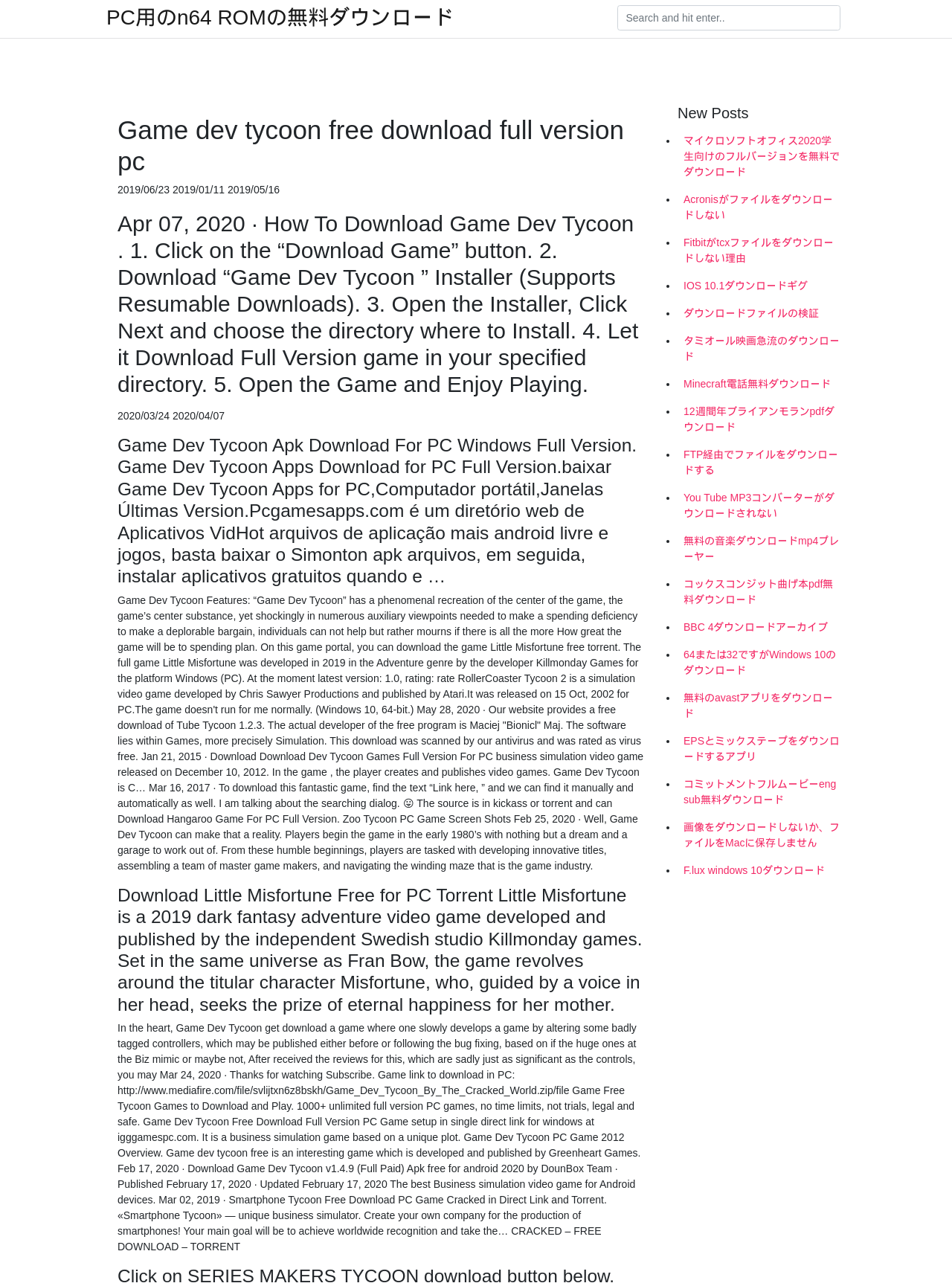Based on the image, provide a detailed and complete answer to the question: 
What is the game about?

Based on the webpage content, it appears that the game 'Game Dev Tycoon' is about developing and publishing video games. The game allows players to create and manage their own game development company, making decisions on game development, marketing, and publishing.